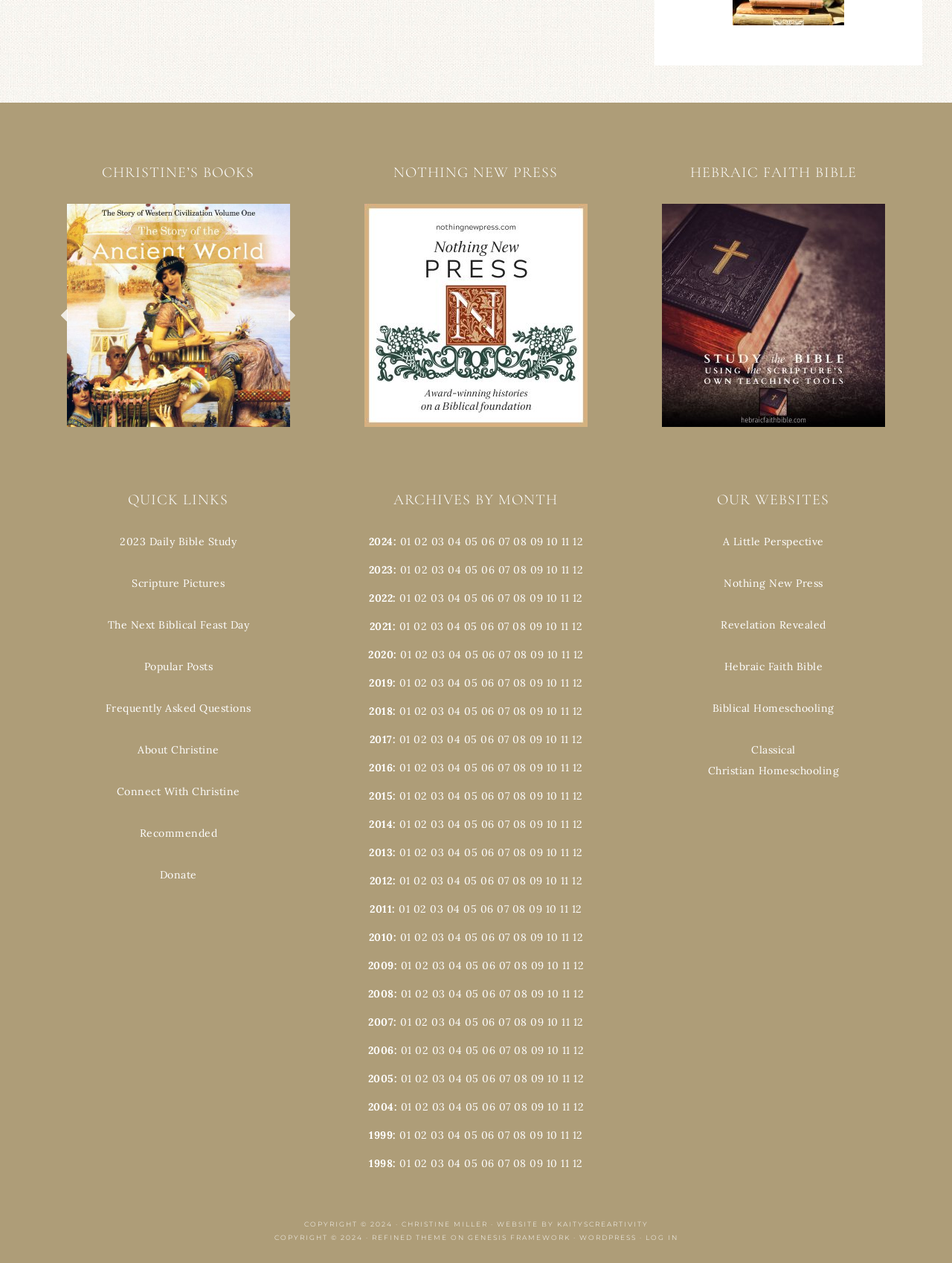Determine the bounding box for the described UI element: "alt="hebraic faith bible | hebraicfaithbible.com"".

[0.666, 0.161, 0.959, 0.338]